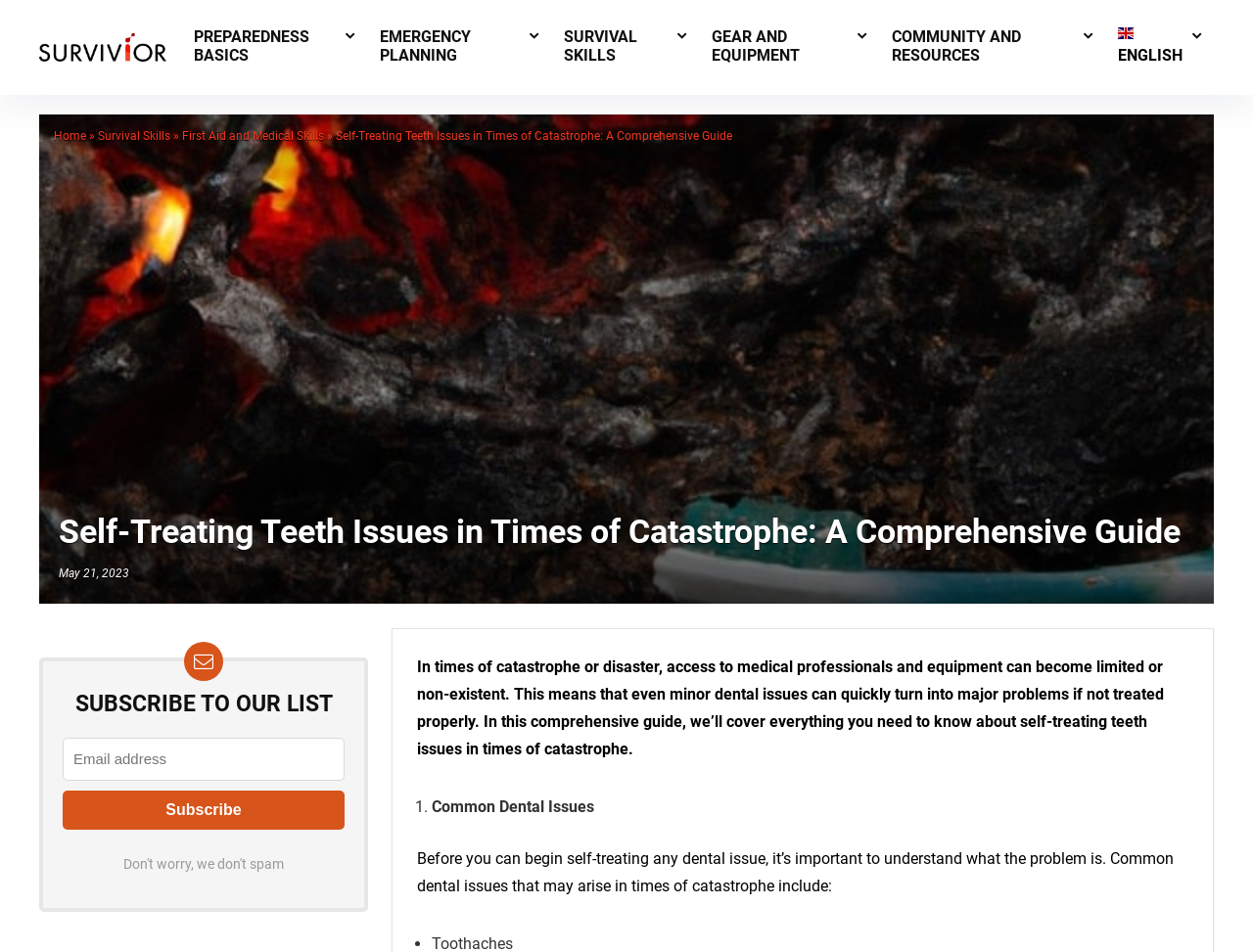Identify and provide the main heading of the webpage.

Self-Treating Teeth Issues in Times of Catastrophe: A Comprehensive Guide